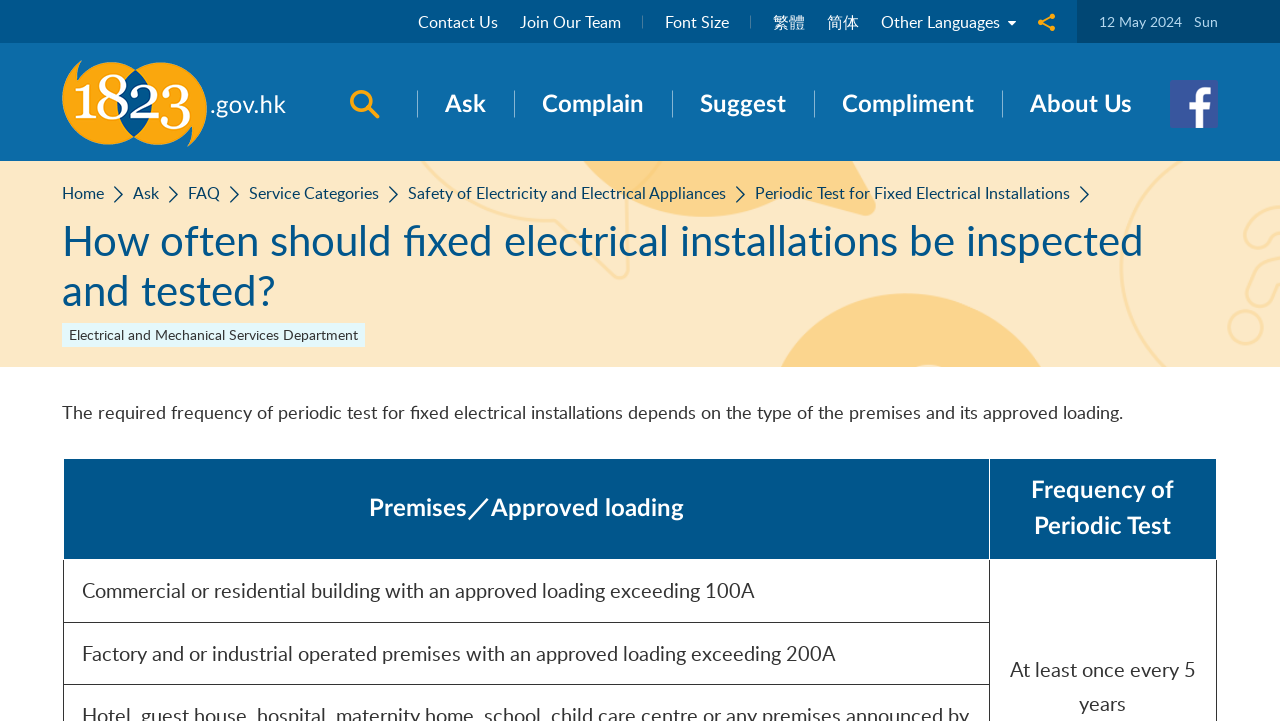What is the date displayed on the webpage?
Please answer the question as detailed as possible.

The webpage displays the date '12 May 2024' at the top, which may indicate the date of publication or update of the webpage's content.